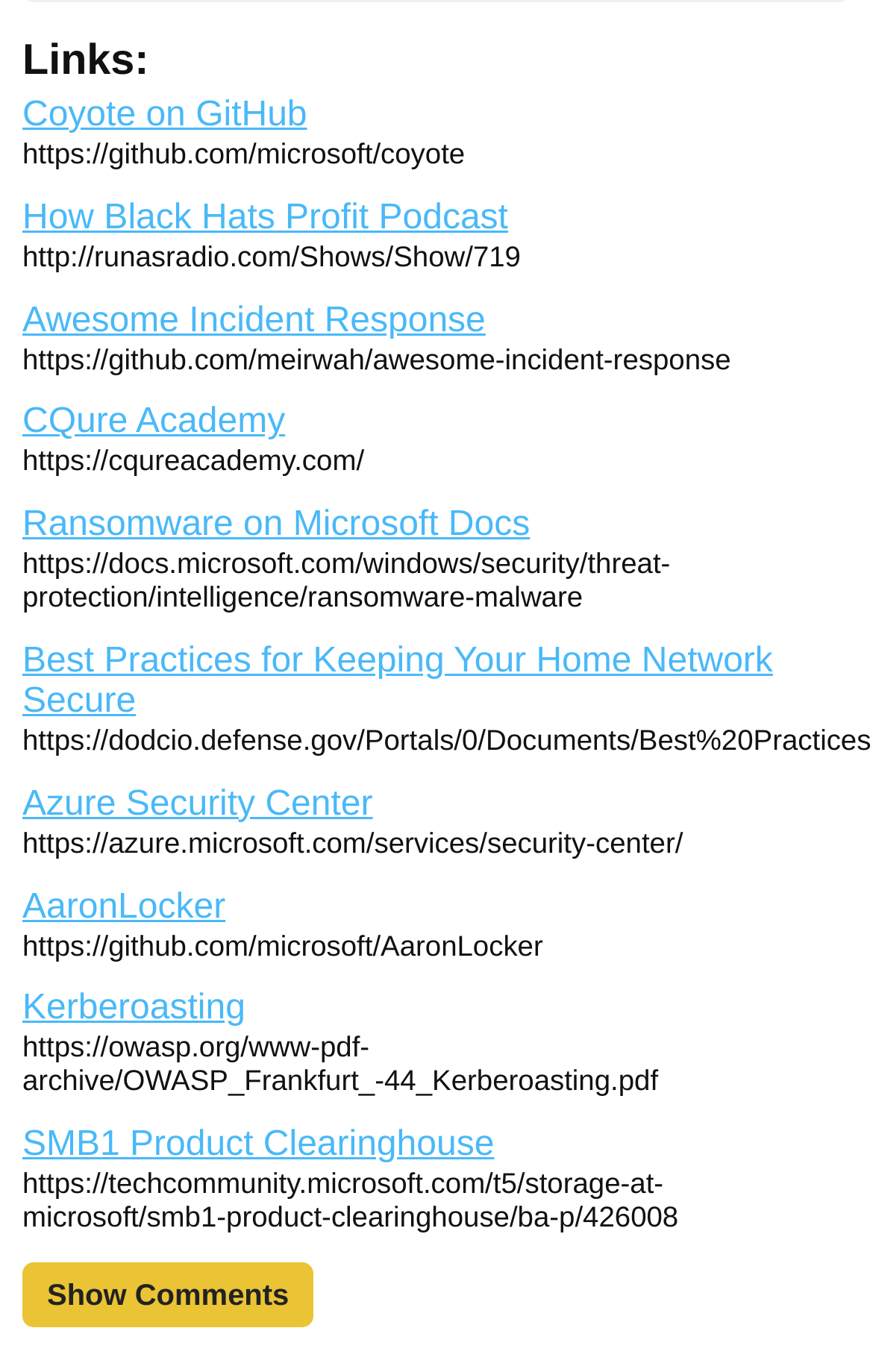Determine the bounding box coordinates for the HTML element described here: "Ransomware on Microsoft Docs".

[0.026, 0.369, 0.607, 0.397]